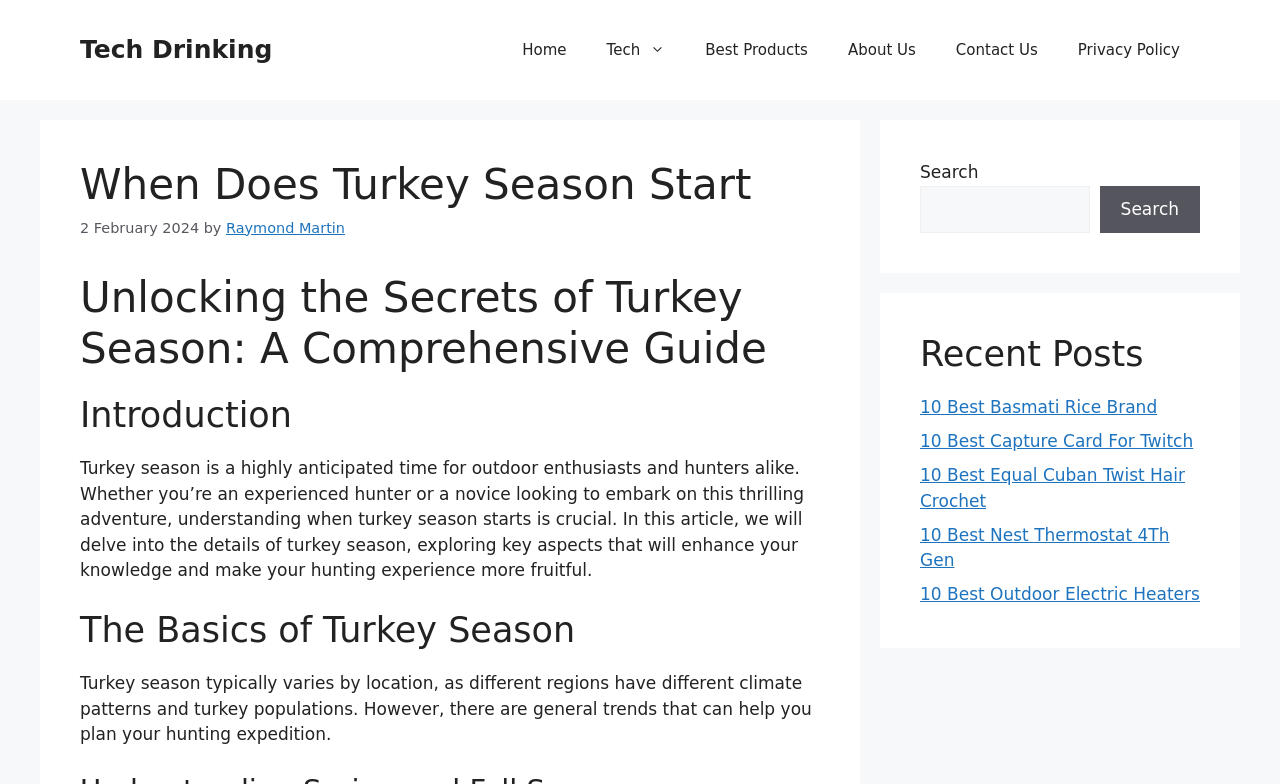Please determine the bounding box coordinates of the area that needs to be clicked to complete this task: 'Go to the Home page'. The coordinates must be four float numbers between 0 and 1, formatted as [left, top, right, bottom].

[0.392, 0.026, 0.458, 0.102]